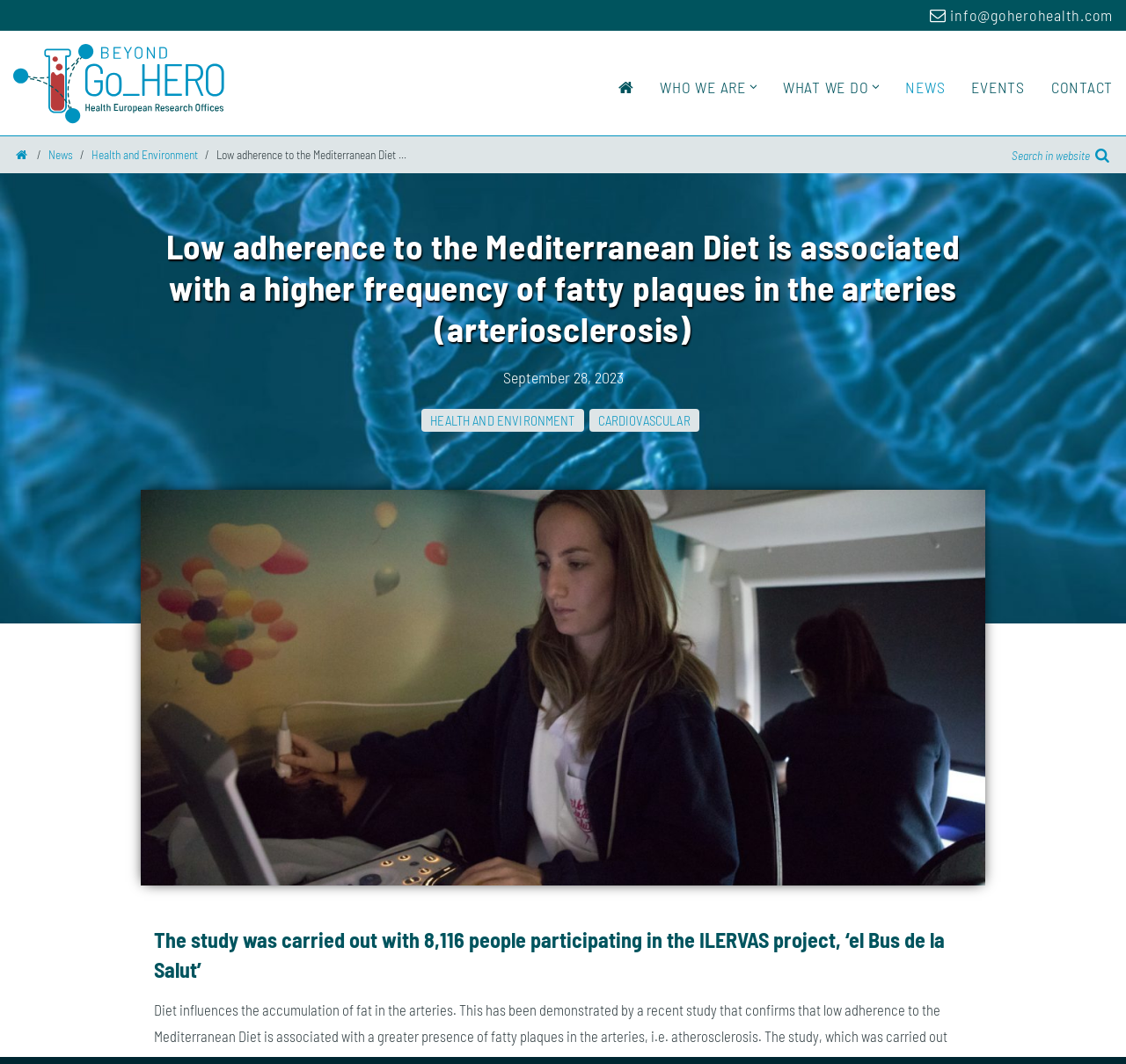Locate the bounding box coordinates of the element that needs to be clicked to carry out the instruction: "View previous article". The coordinates should be given as four float numbers ranging from 0 to 1, i.e., [left, top, right, bottom].

[0.109, 0.635, 0.141, 0.668]